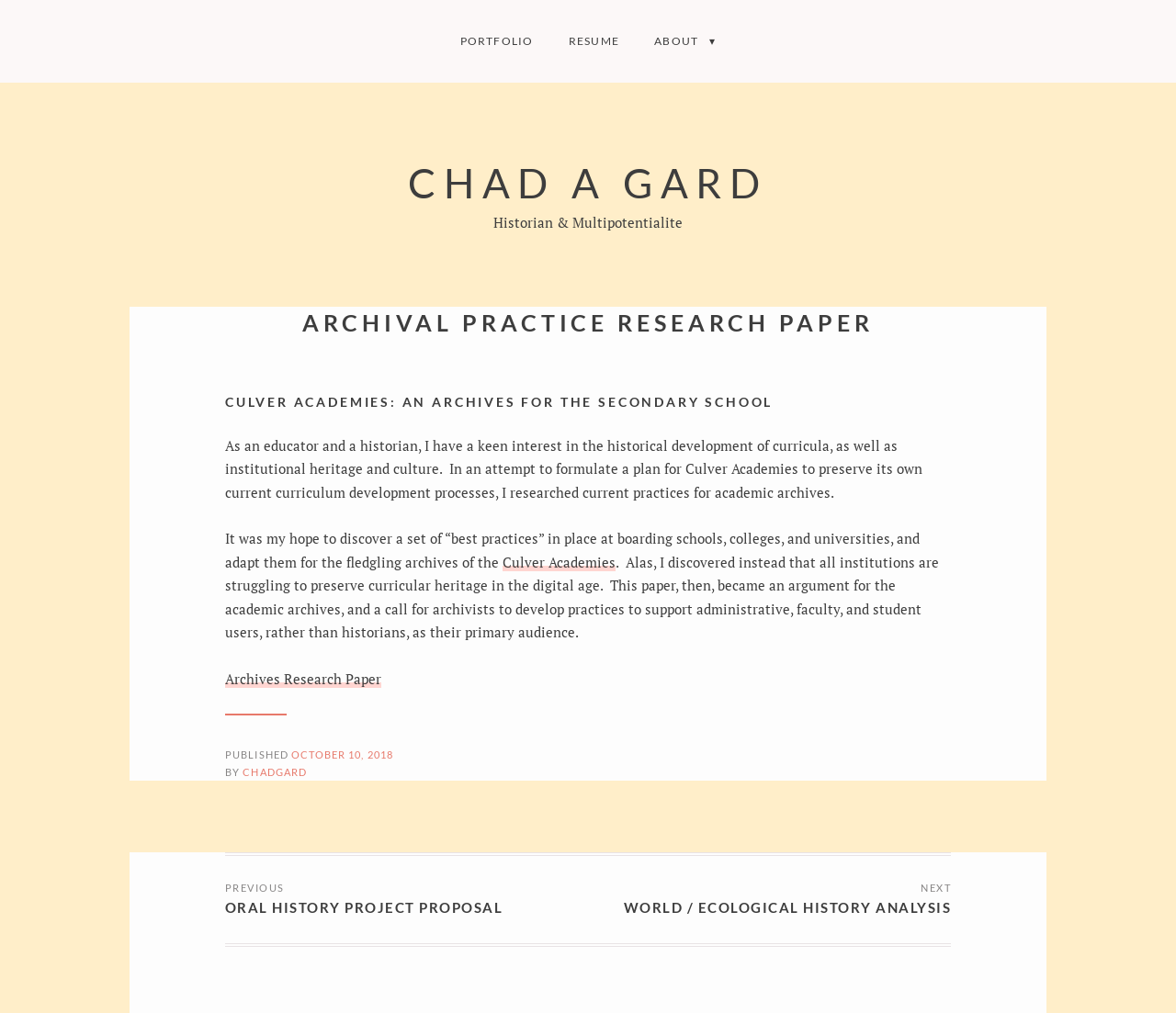Identify the coordinates of the bounding box for the element described below: "October 10, 2018". Return the coordinates as four float numbers between 0 and 1: [left, top, right, bottom].

[0.248, 0.739, 0.334, 0.751]